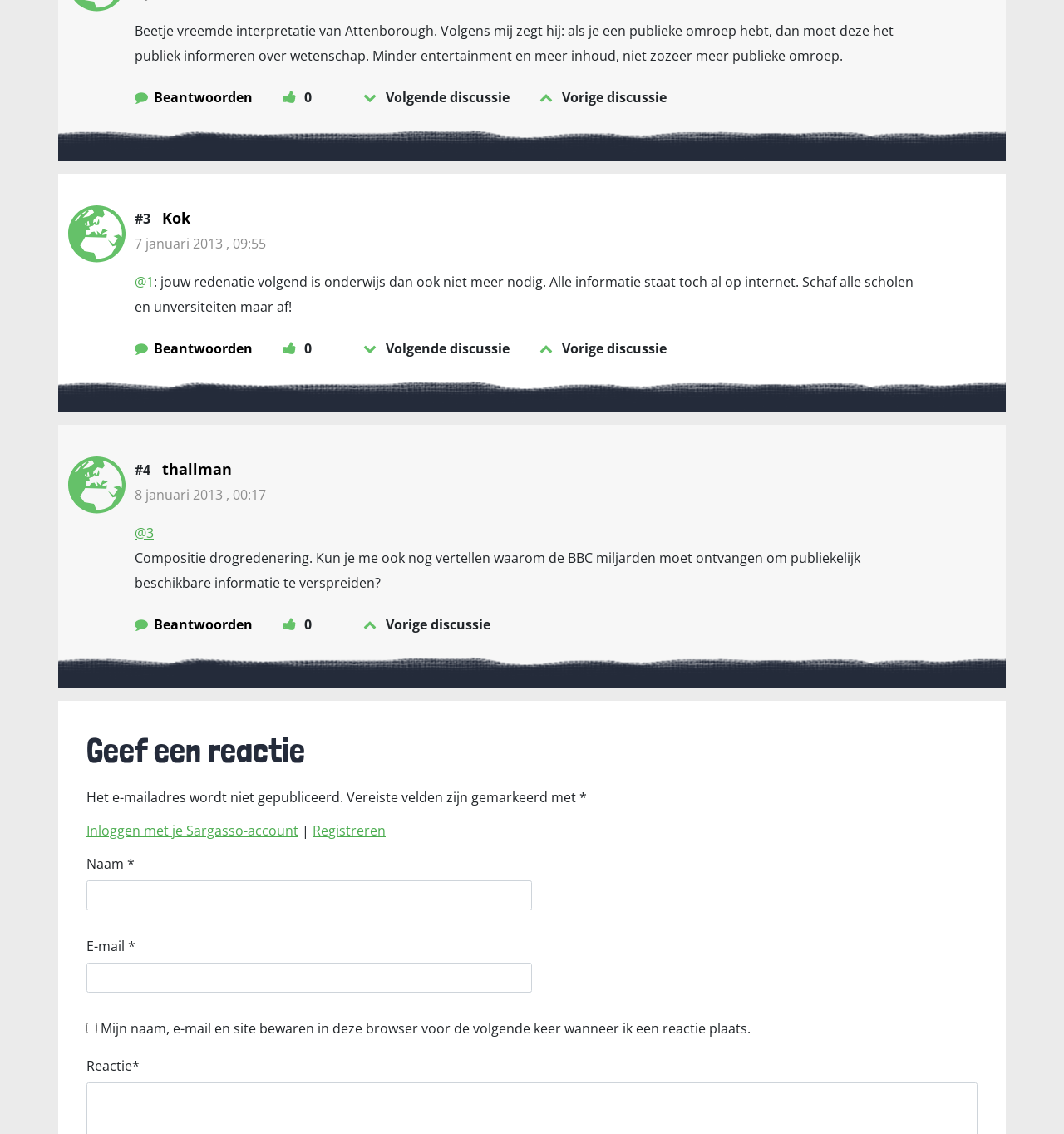Please identify the bounding box coordinates of the element's region that should be clicked to execute the following instruction: "Enter your name in the input field". The bounding box coordinates must be four float numbers between 0 and 1, i.e., [left, top, right, bottom].

[0.081, 0.776, 0.5, 0.802]